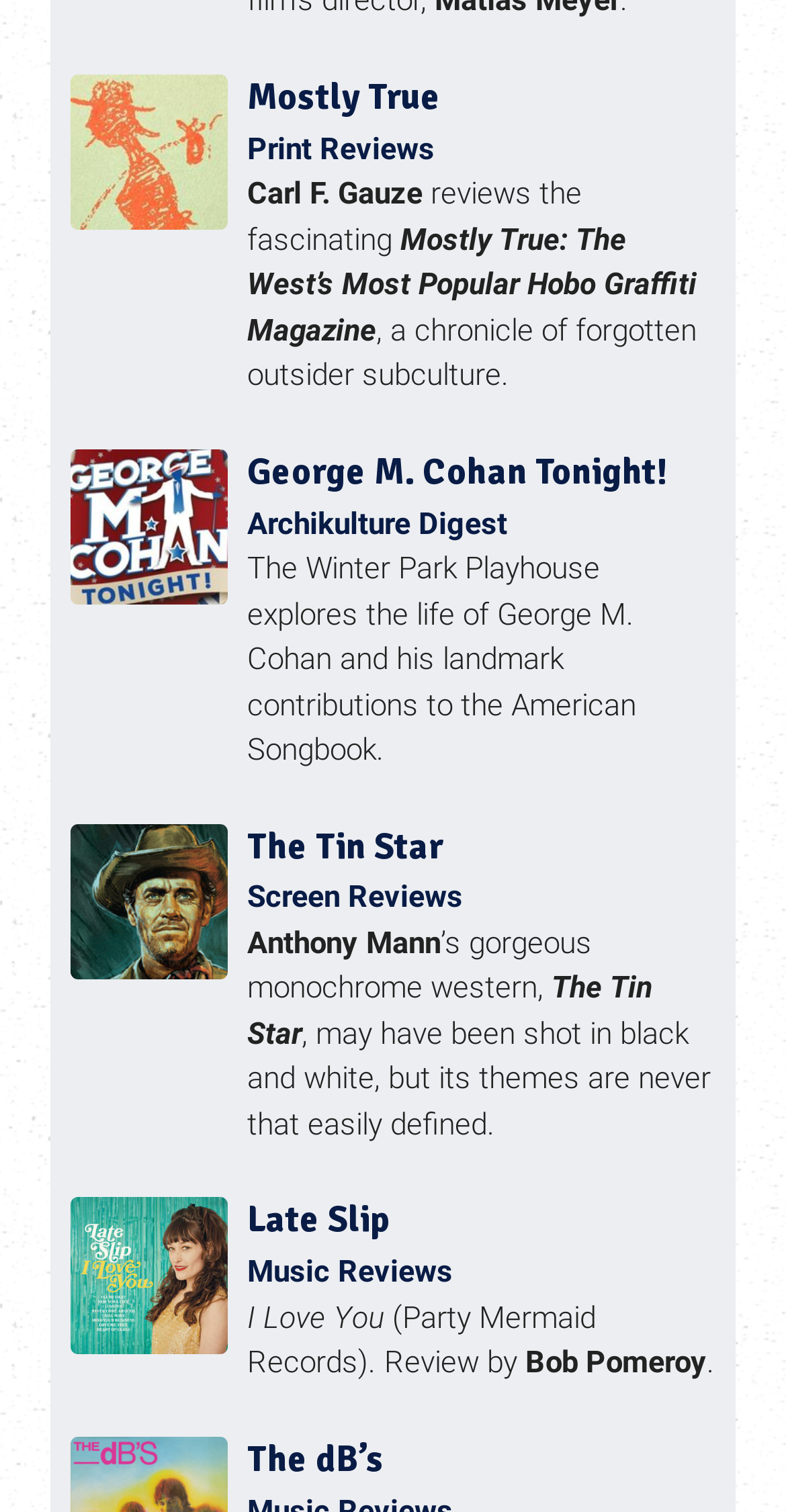Carefully examine the image and provide an in-depth answer to the question: What is the main topic of the first article?

The first article is about 'Mostly True: The West’s Most Popular Hobo Graffiti Magazine', which is a chronicle of forgotten outsider subculture. This can be inferred from the heading 'Mostly True' and the static text 'Mostly True: The West’s Most Popular Hobo Graffiti Magazine'.